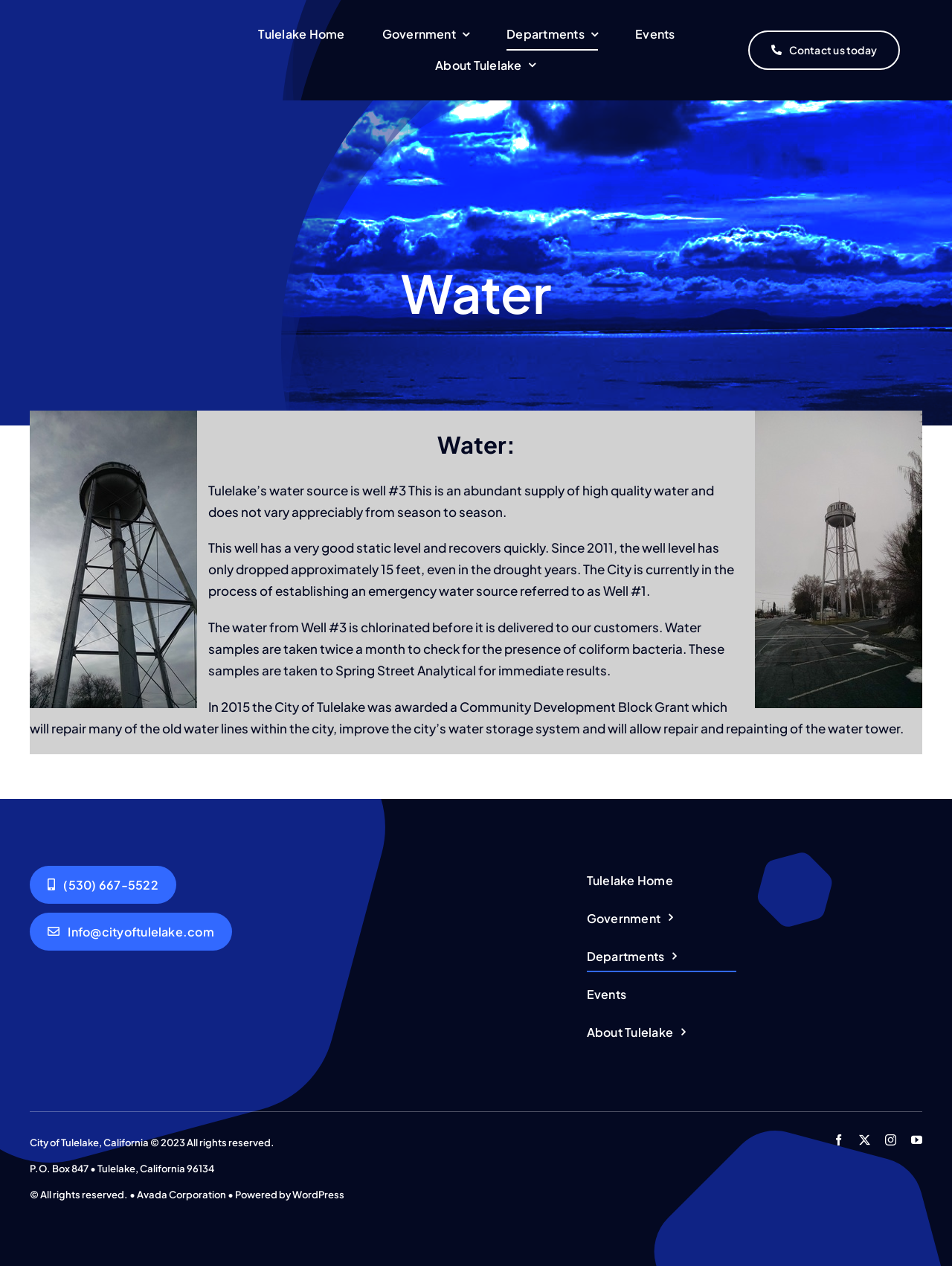Please find the bounding box coordinates of the clickable region needed to complete the following instruction: "View About Tulelake". The bounding box coordinates must consist of four float numbers between 0 and 1, i.e., [left, top, right, bottom].

[0.457, 0.04, 0.562, 0.064]